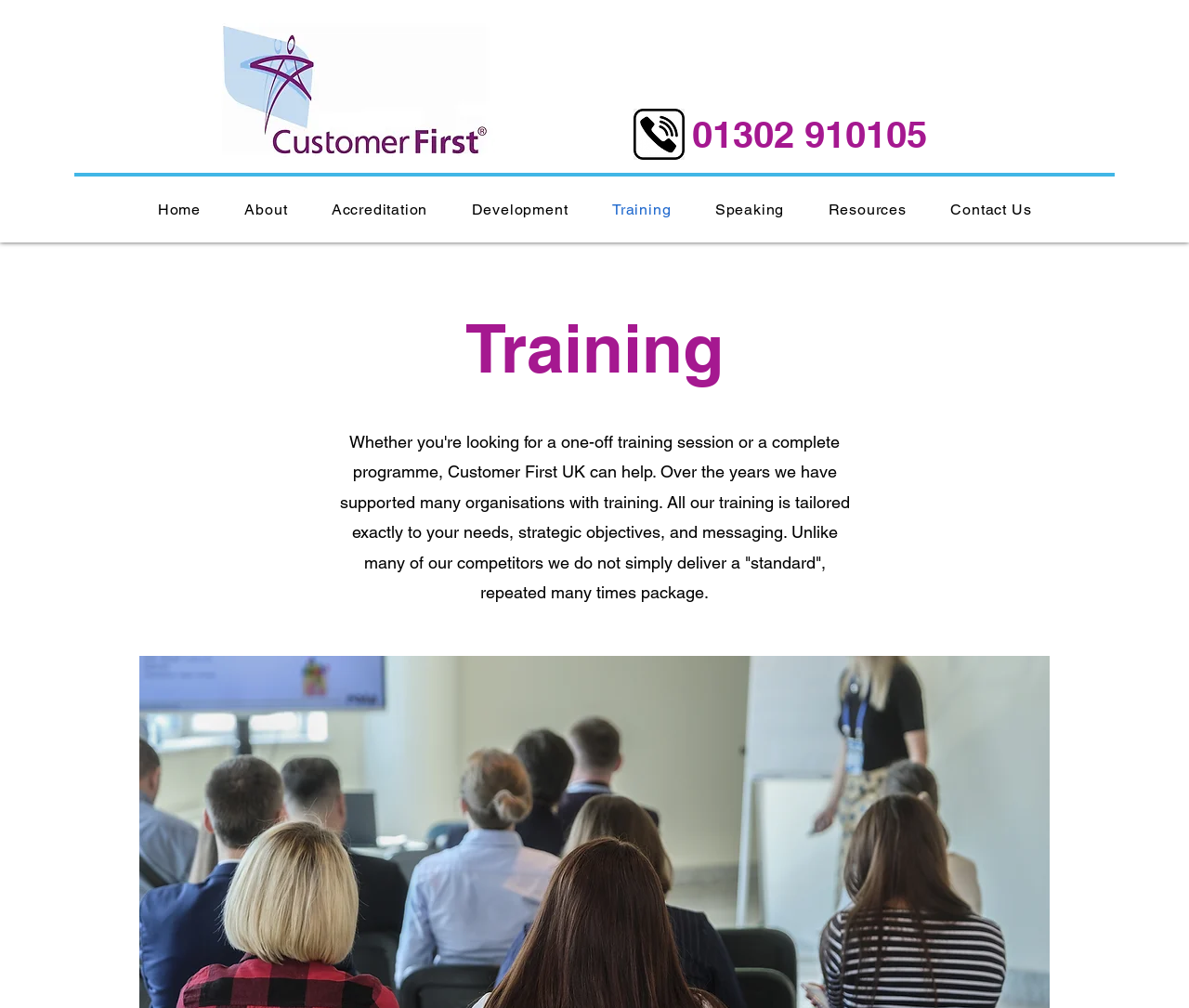Based on the element description Contact Us, identify the bounding box coordinates for the UI element. The coordinates should be in the format (top-left x, top-left y, bottom-right x, bottom-right y) and within the 0 to 1 range.

[0.784, 0.19, 0.883, 0.226]